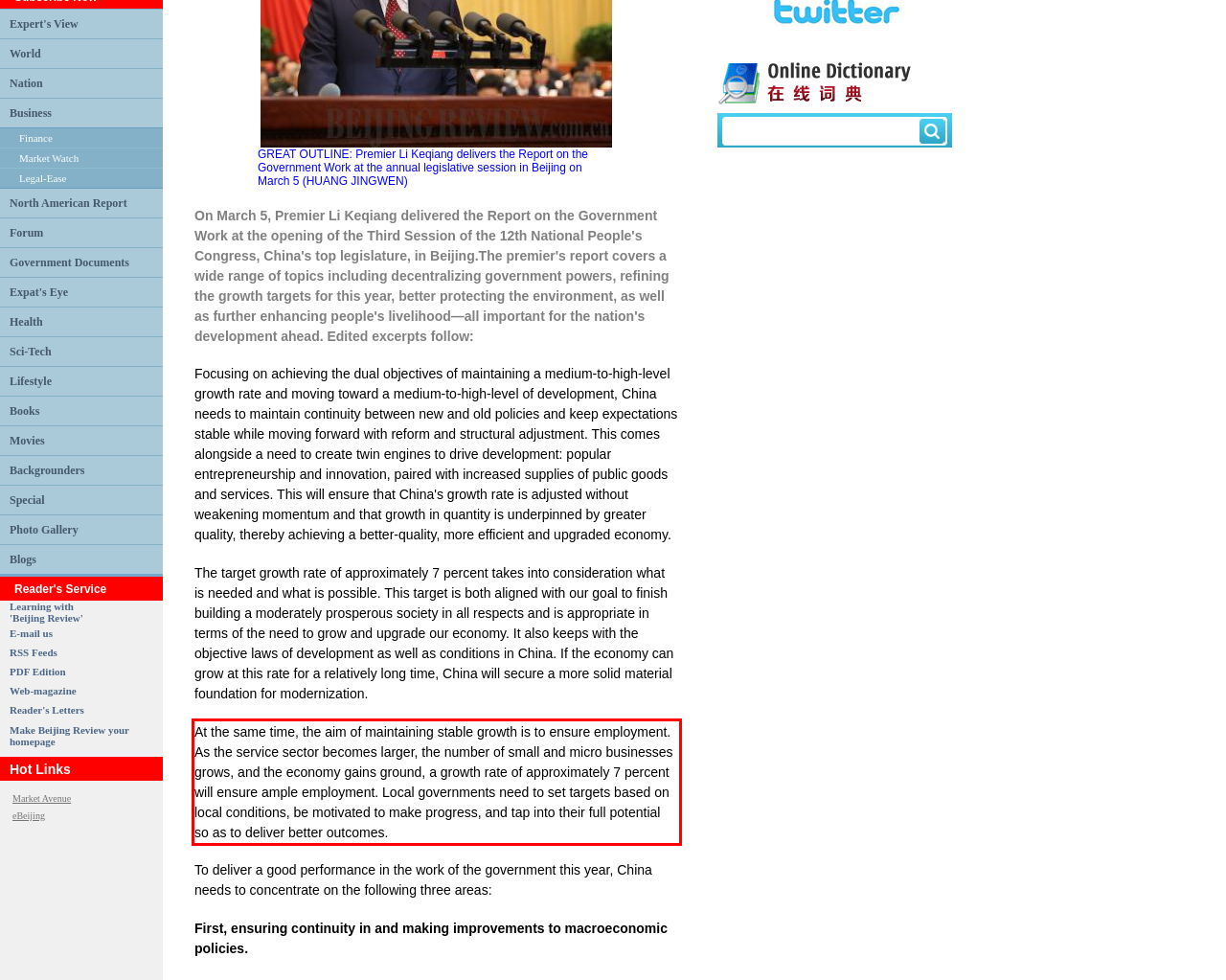Please perform OCR on the UI element surrounded by the red bounding box in the given webpage screenshot and extract its text content.

At the same time, the aim of maintaining stable growth is to ensure employment. As the service sector becomes larger, the number of small and micro businesses grows, and the economy gains ground, a growth rate of approximately 7 percent will ensure ample employment. Local governments need to set targets based on local conditions, be motivated to make progress, and tap into their full potential so as to deliver better outcomes.